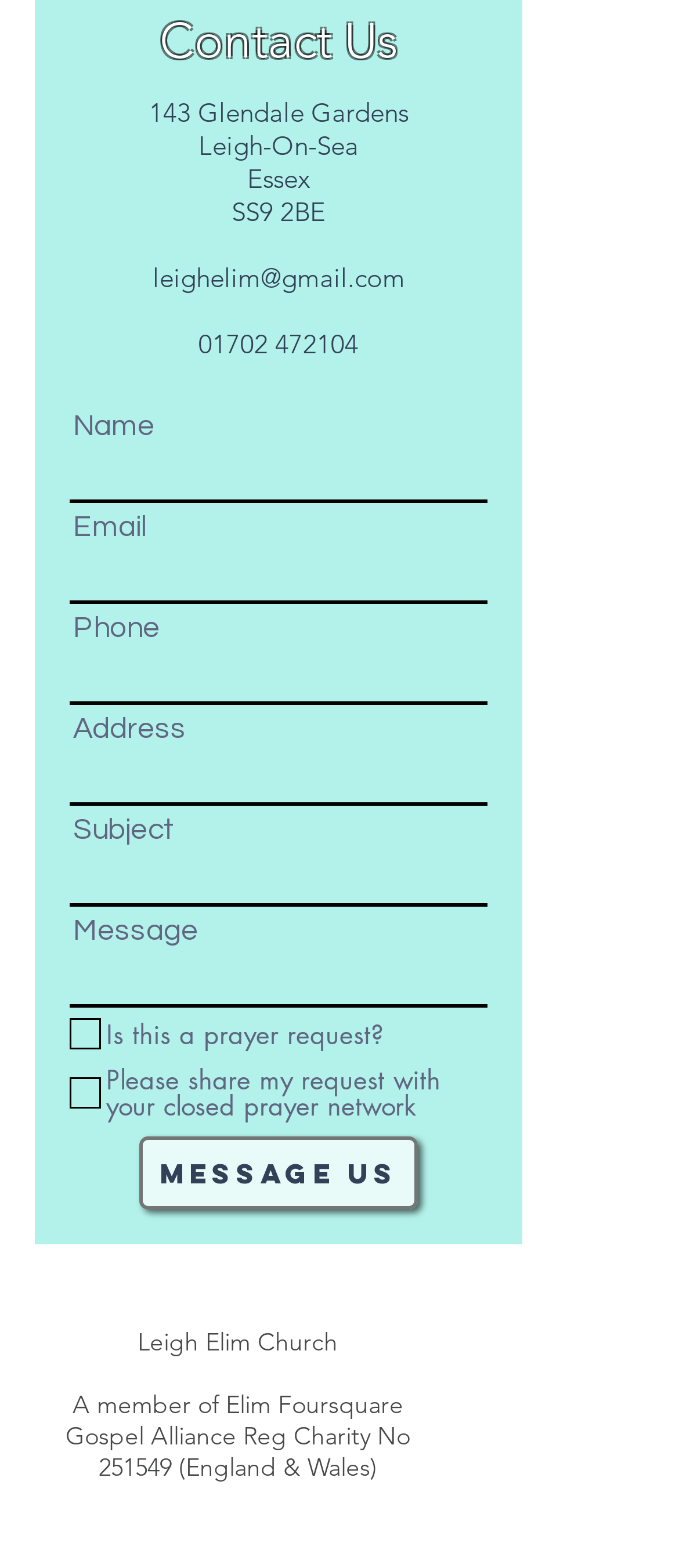Kindly determine the bounding box coordinates for the clickable area to achieve the given instruction: "Visit Facebook page".

[0.677, 0.872, 0.744, 0.9]